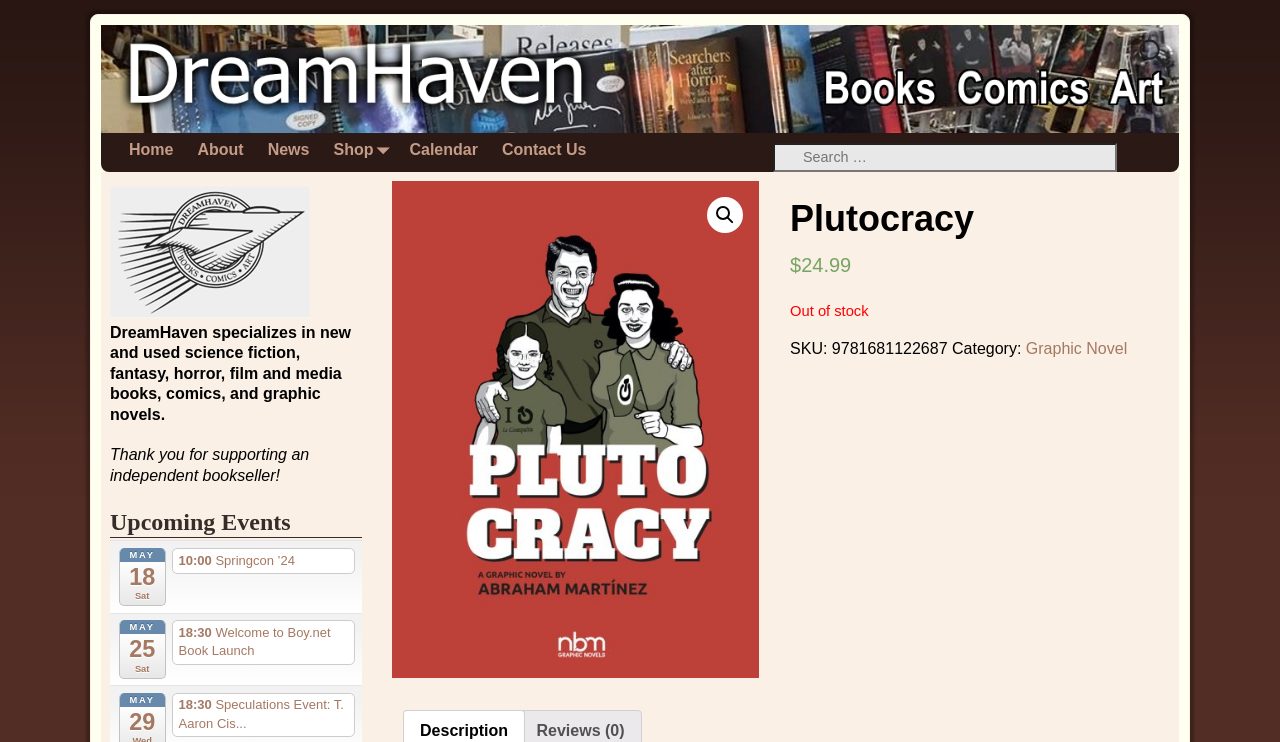Show me the bounding box coordinates of the clickable region to achieve the task as per the instruction: "view the shop".

[0.251, 0.179, 0.311, 0.226]